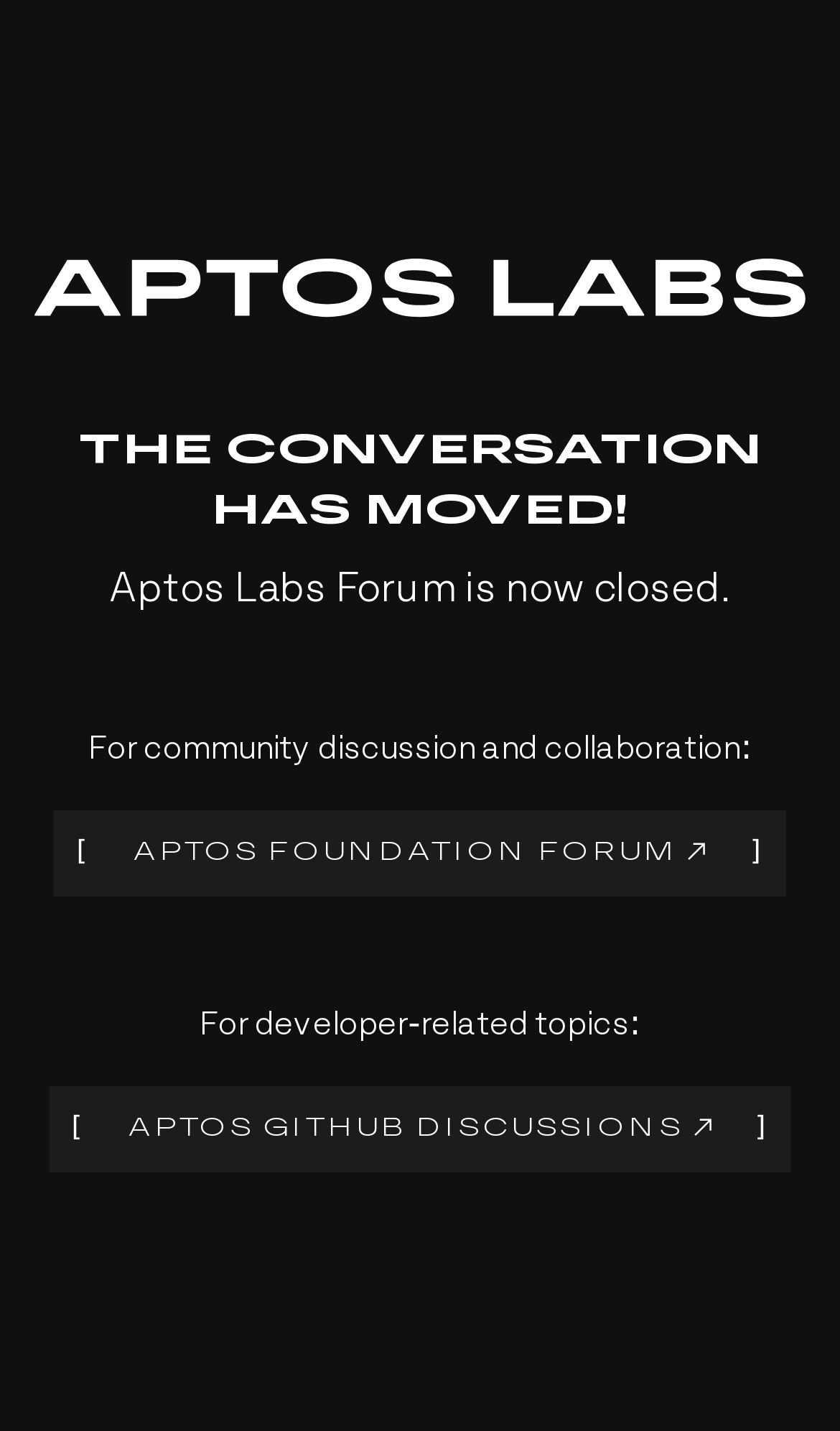How many links are provided on the webpage?
Answer the question with detailed information derived from the image.

The webpage contains two links, one to 'APTOS FOUNDATION FORUM' and another to 'APTOS GITHUB DISCUSSIONS', which are provided for the users to navigate to these platforms.